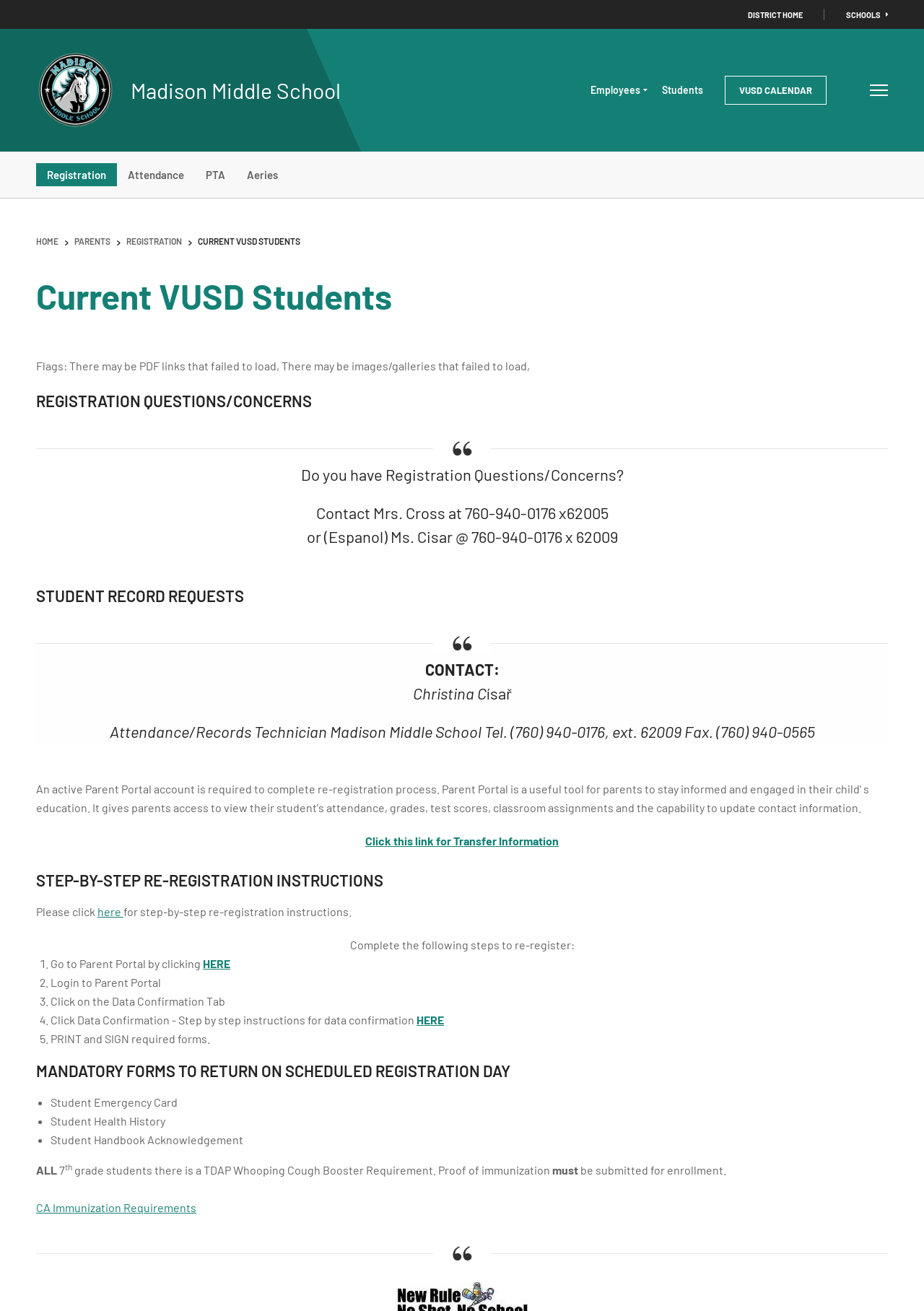Respond to the question with just a single word or phrase: 
Who should be contacted for student record requests?

Christina Císar